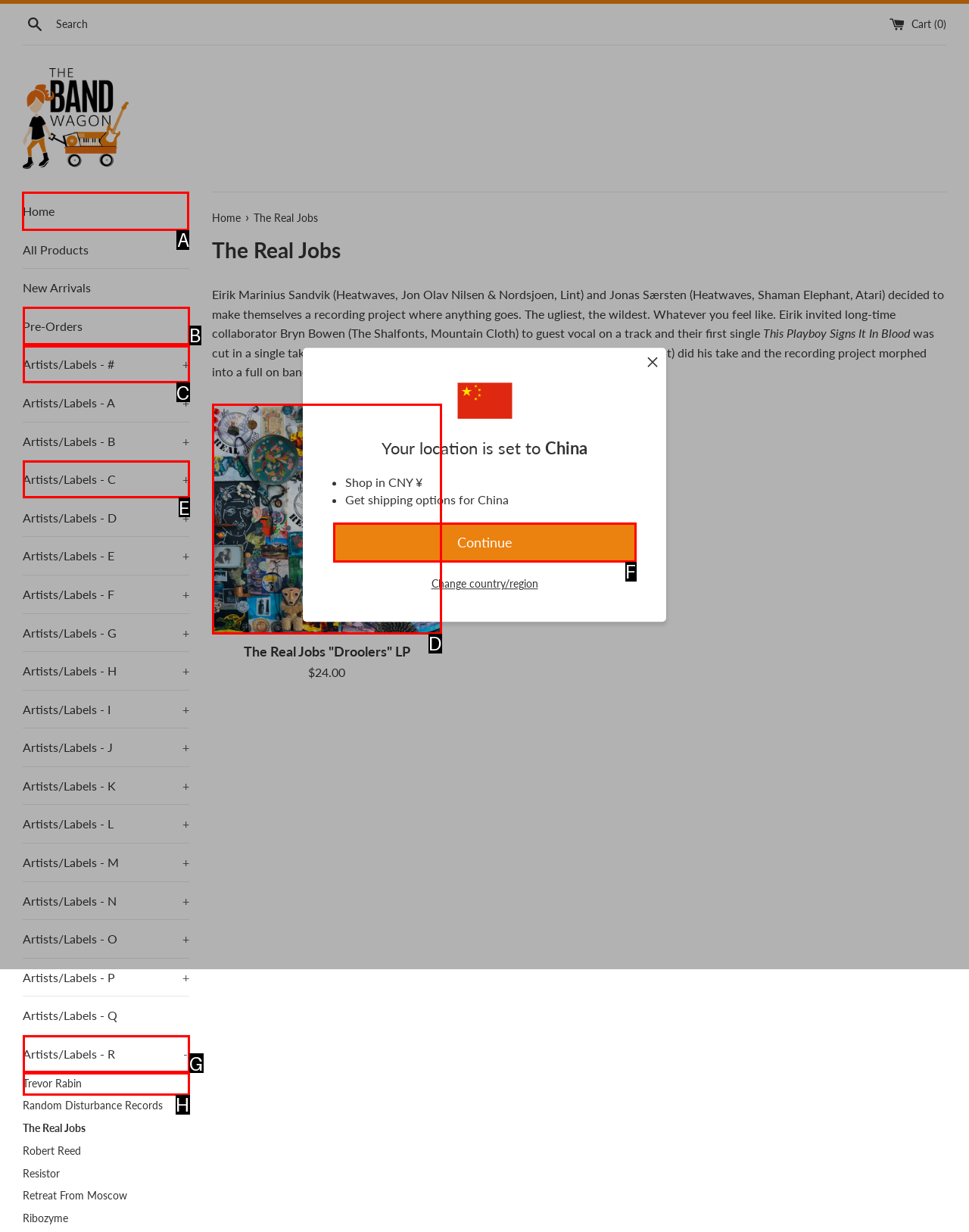Identify the letter of the option that should be selected to accomplish the following task: Go to home page. Provide the letter directly.

A